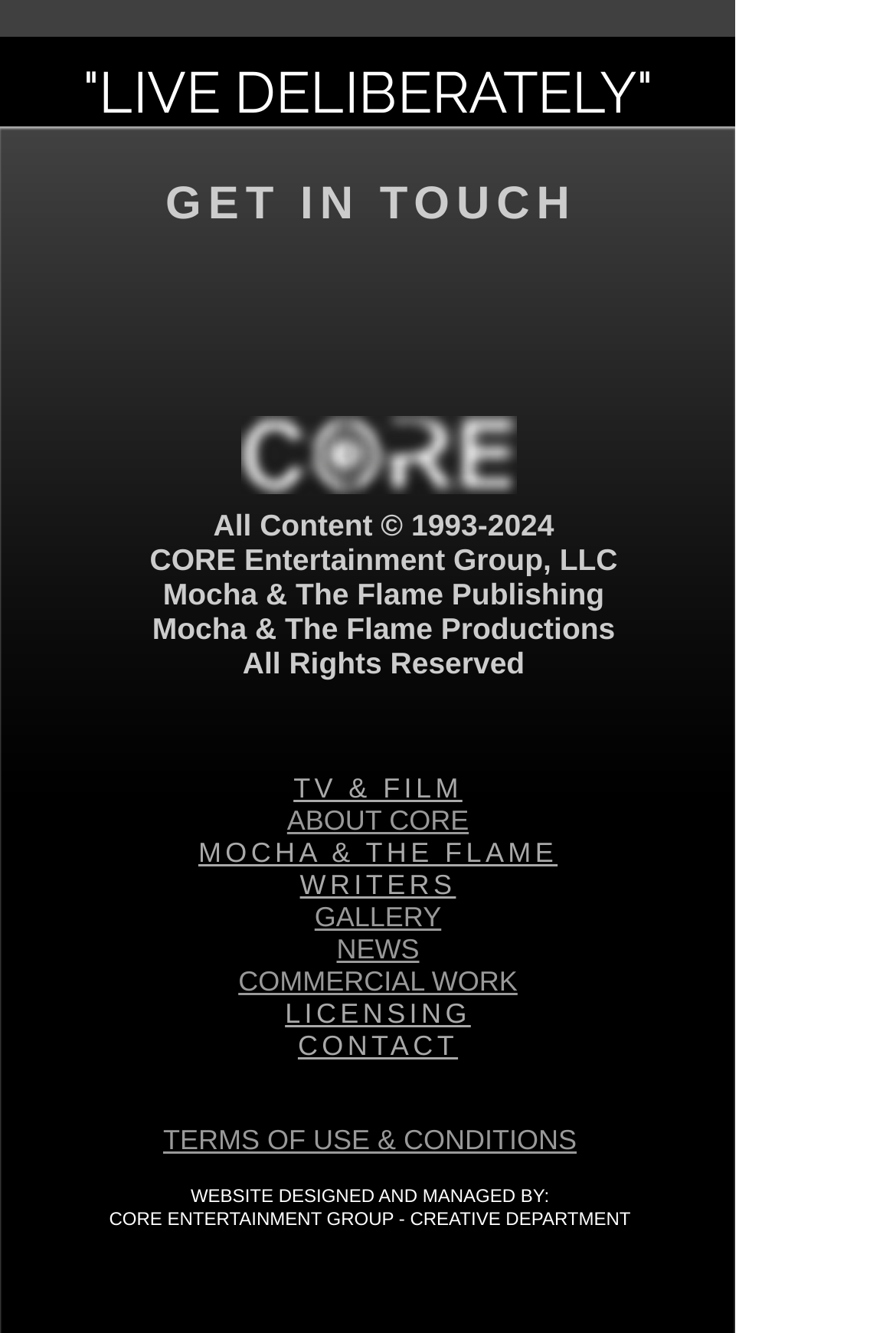Please pinpoint the bounding box coordinates for the region I should click to adhere to this instruction: "Read ABOUT CORE".

[0.32, 0.603, 0.523, 0.628]